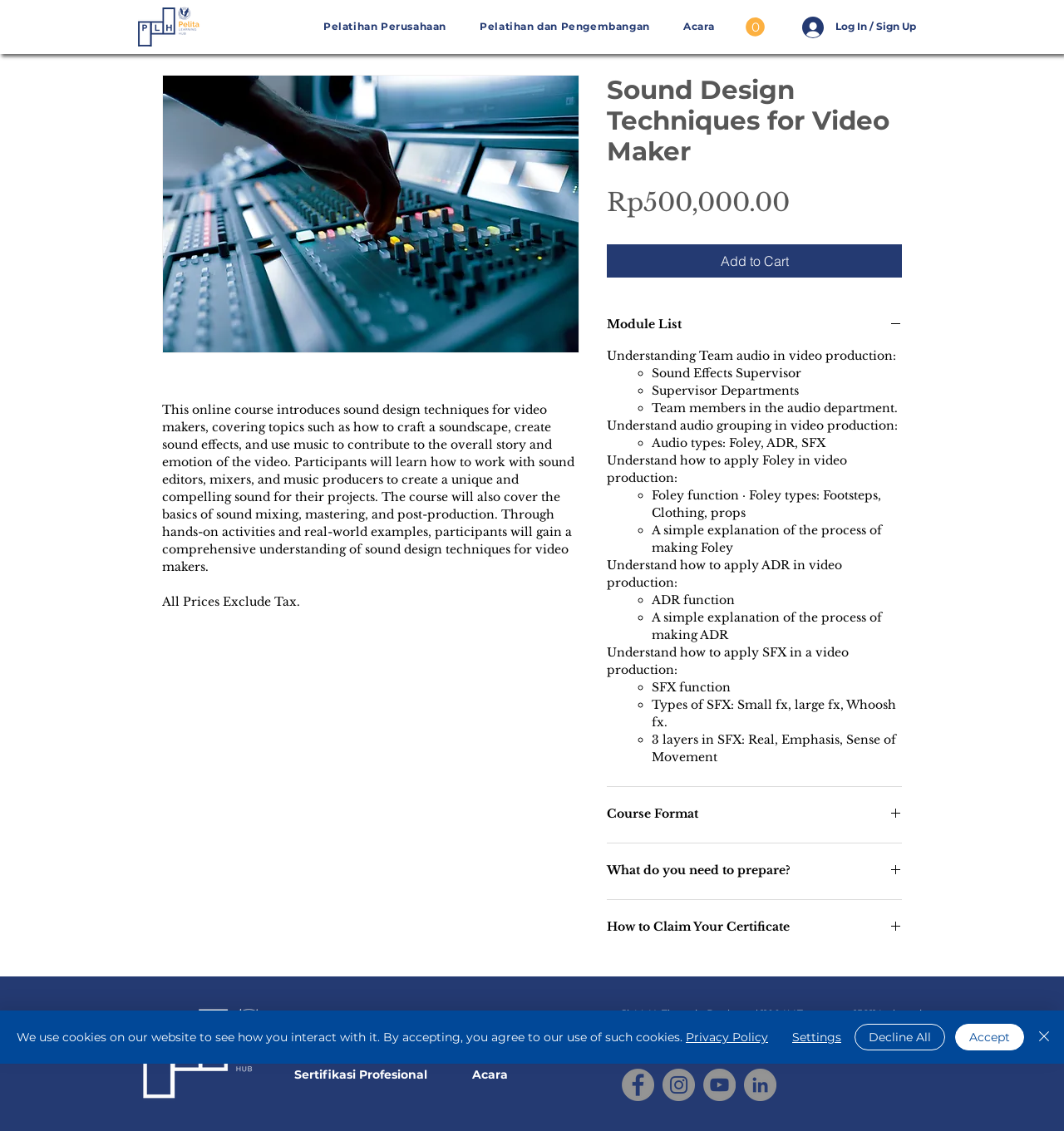Please respond in a single word or phrase: 
What is the name of the online course?

Sound Design Techniques for Video Maker